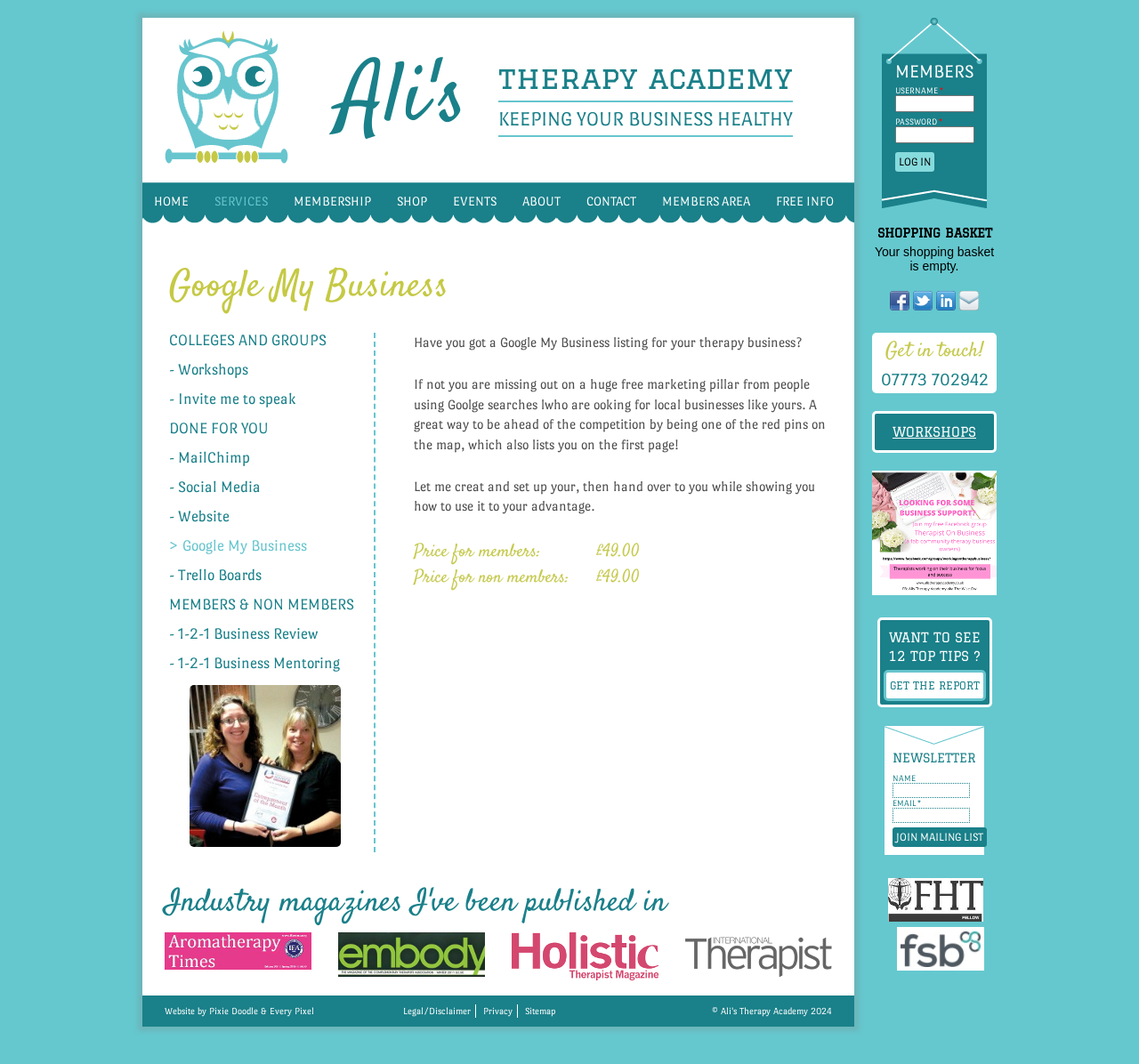Identify the bounding box coordinates for the UI element that matches this description: "Hamilton & Antonsen, Ltd.".

None